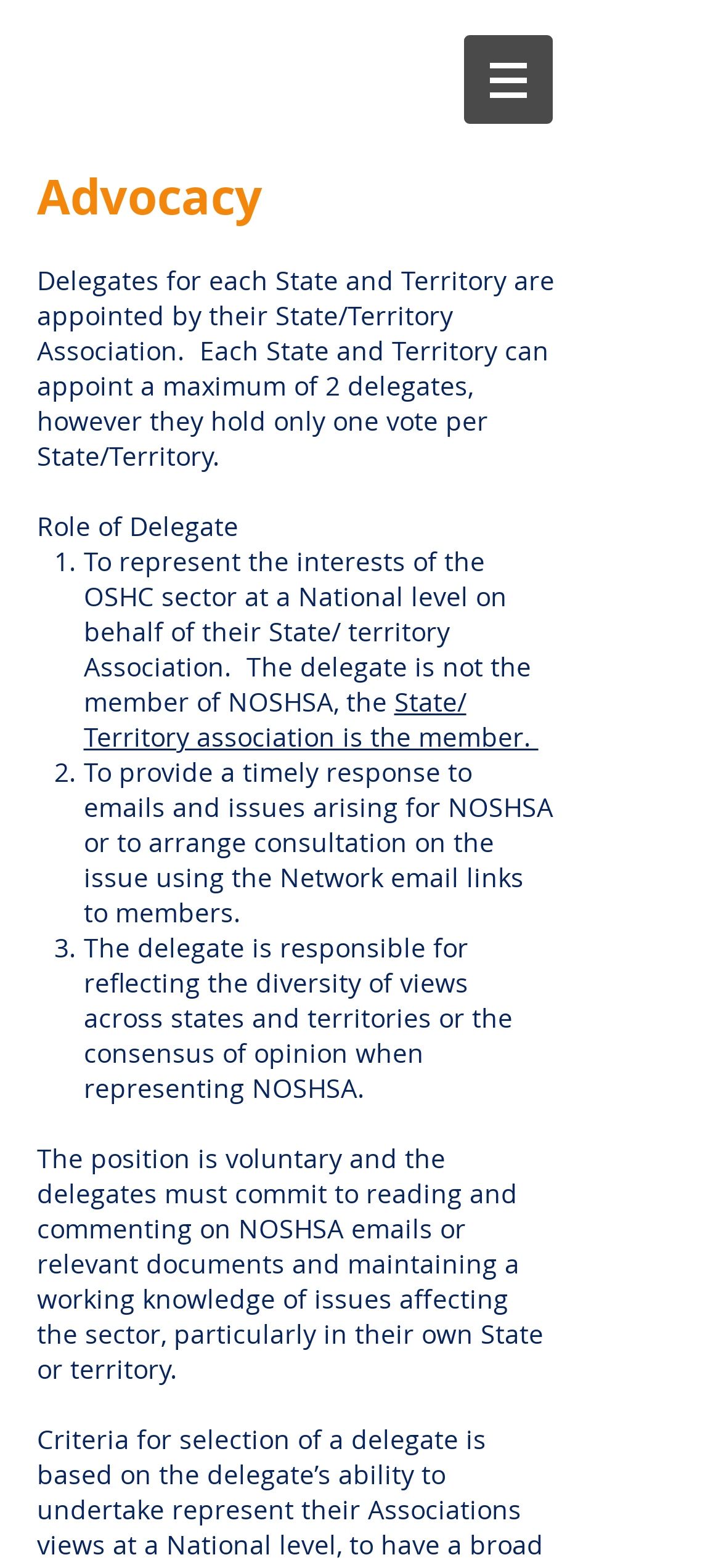Please answer the following question as detailed as possible based on the image: 
How many votes does each State/Territory have?

According to the webpage, it is stated that 'Each State and Territory can appoint a maximum of 2 delegates, however they hold only one vote per State/Territory.' This implies that each State/Territory has only one vote, regardless of the number of delegates appointed.